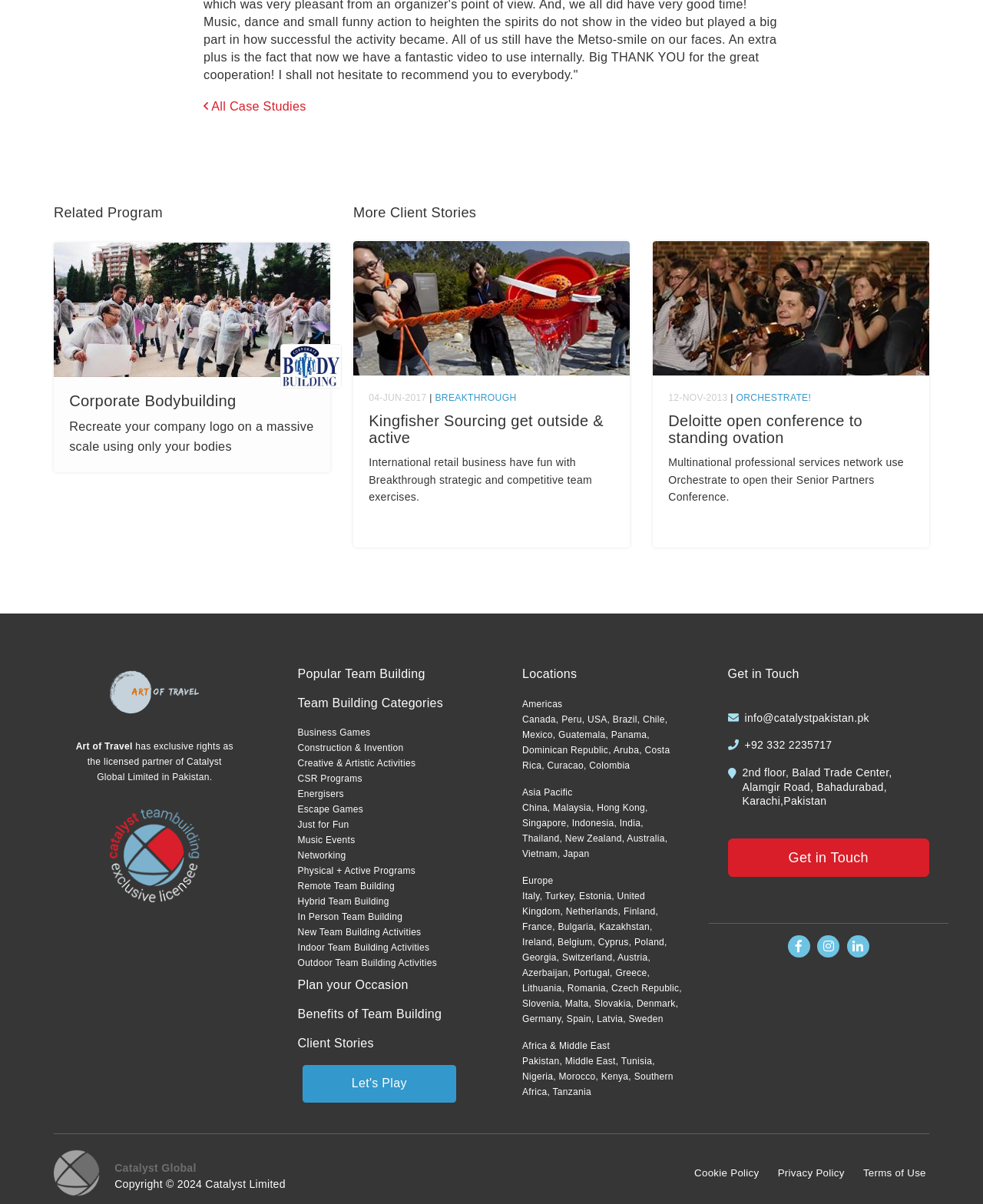Identify the bounding box coordinates of the part that should be clicked to carry out this instruction: "Read 'Kingfisher Sourcing get outside & active'".

[0.375, 0.343, 0.625, 0.371]